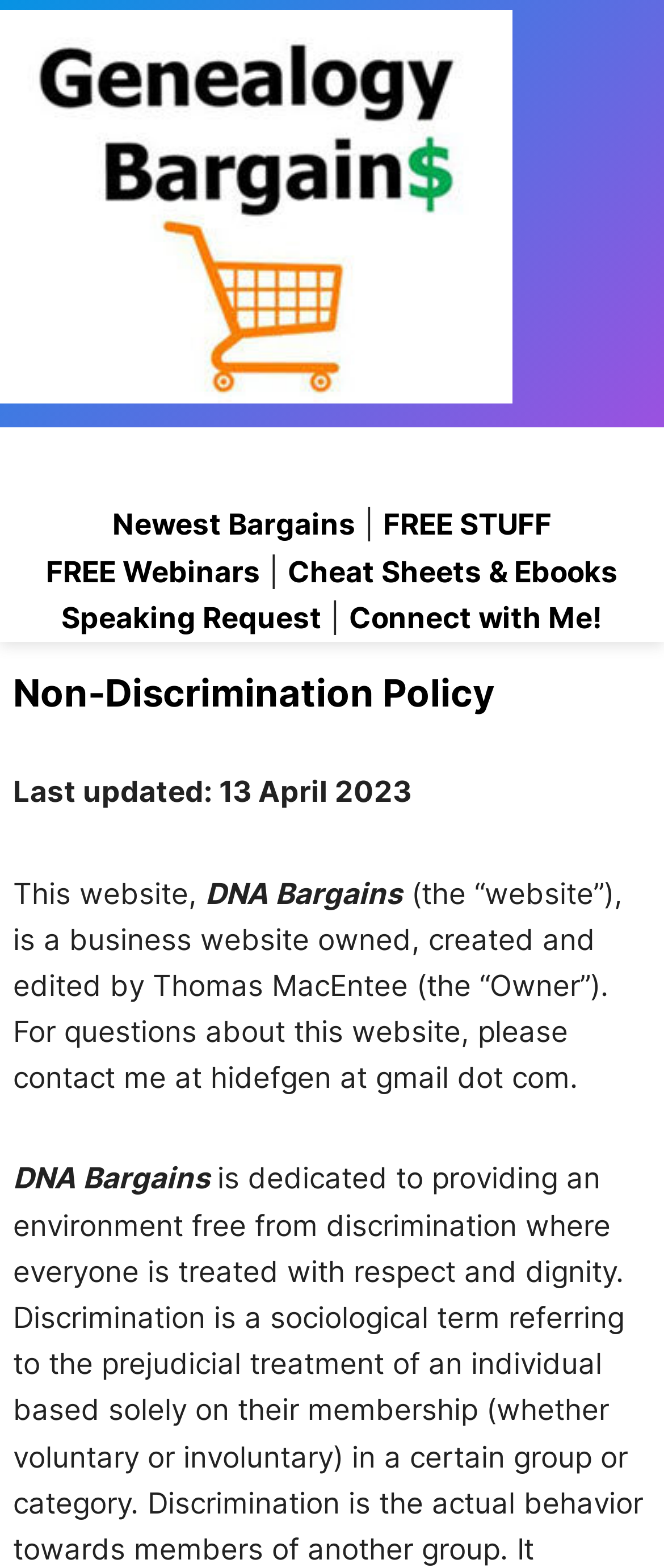What is the purpose of this webpage?
Based on the image, respond with a single word or phrase.

Non-Discrimination Policy